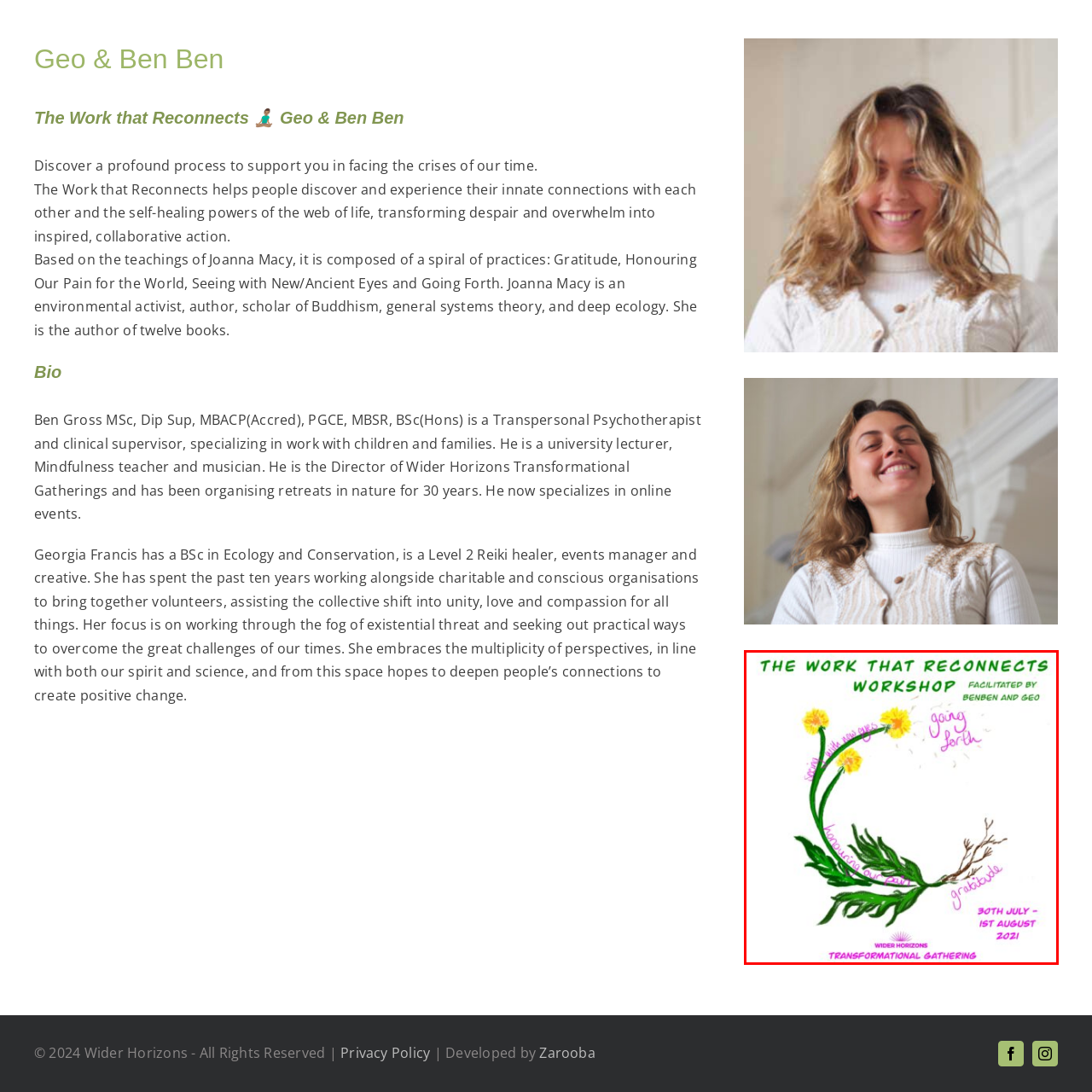Give an in-depth description of the image within the red border.

This vibrant illustration advertises "The Work That Reconnects Workshop," facilitated by Ben and Geo. Centered around a stylized dandelion motif, the artwork highlights key themes of the workshop, including "Going Forth," "Honouring Our Pain," and "Gratitude," each visually connected to the dandelion's leaves and flowers. The dates for the event are prominently displayed at the bottom: "30th July - 1st August 2021," underlined by the phrase "Wider Horizons Transformational Gathering," emphasizing the workshop's focus on personal and collective transformation. The playful design and bright colors aim to convey a sense of hope and renewal, embodying the spirit of connection and healing central to the workshop’s purpose.